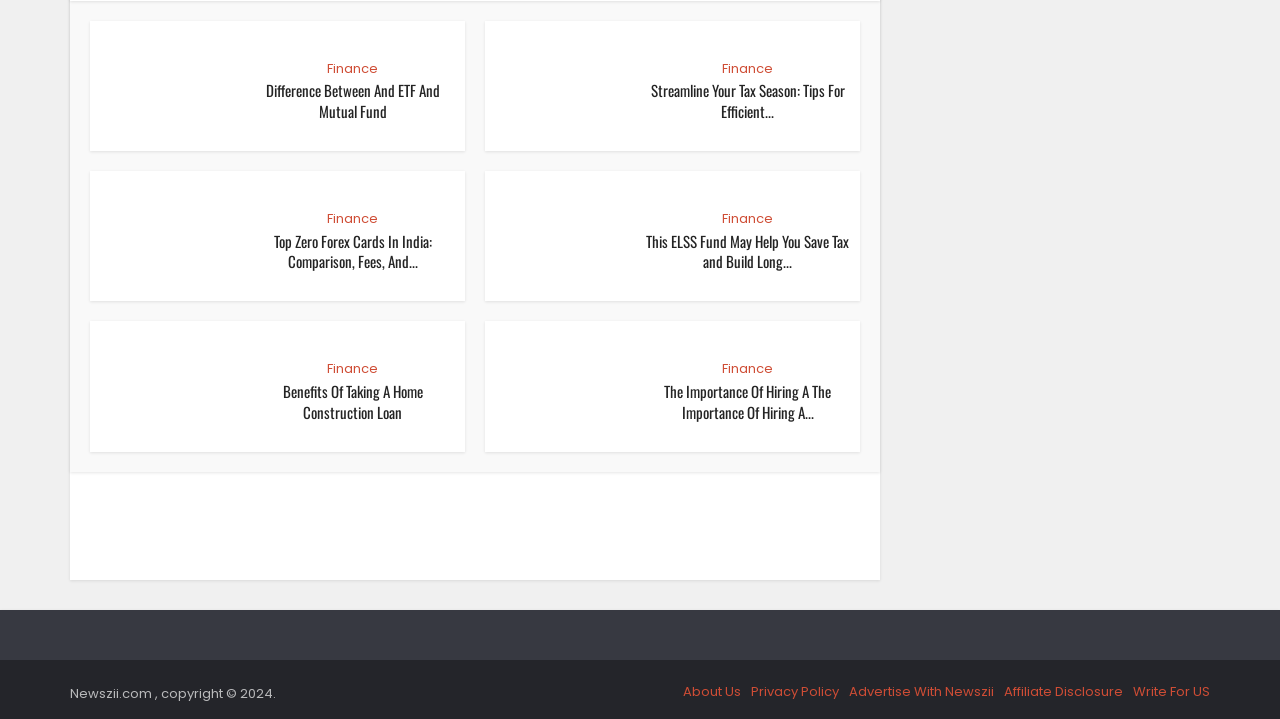Identify and provide the bounding box coordinates of the UI element described: "Finance". The coordinates should be formatted as [left, top, right, bottom], with each number being a float between 0 and 1.

[0.255, 0.291, 0.295, 0.317]